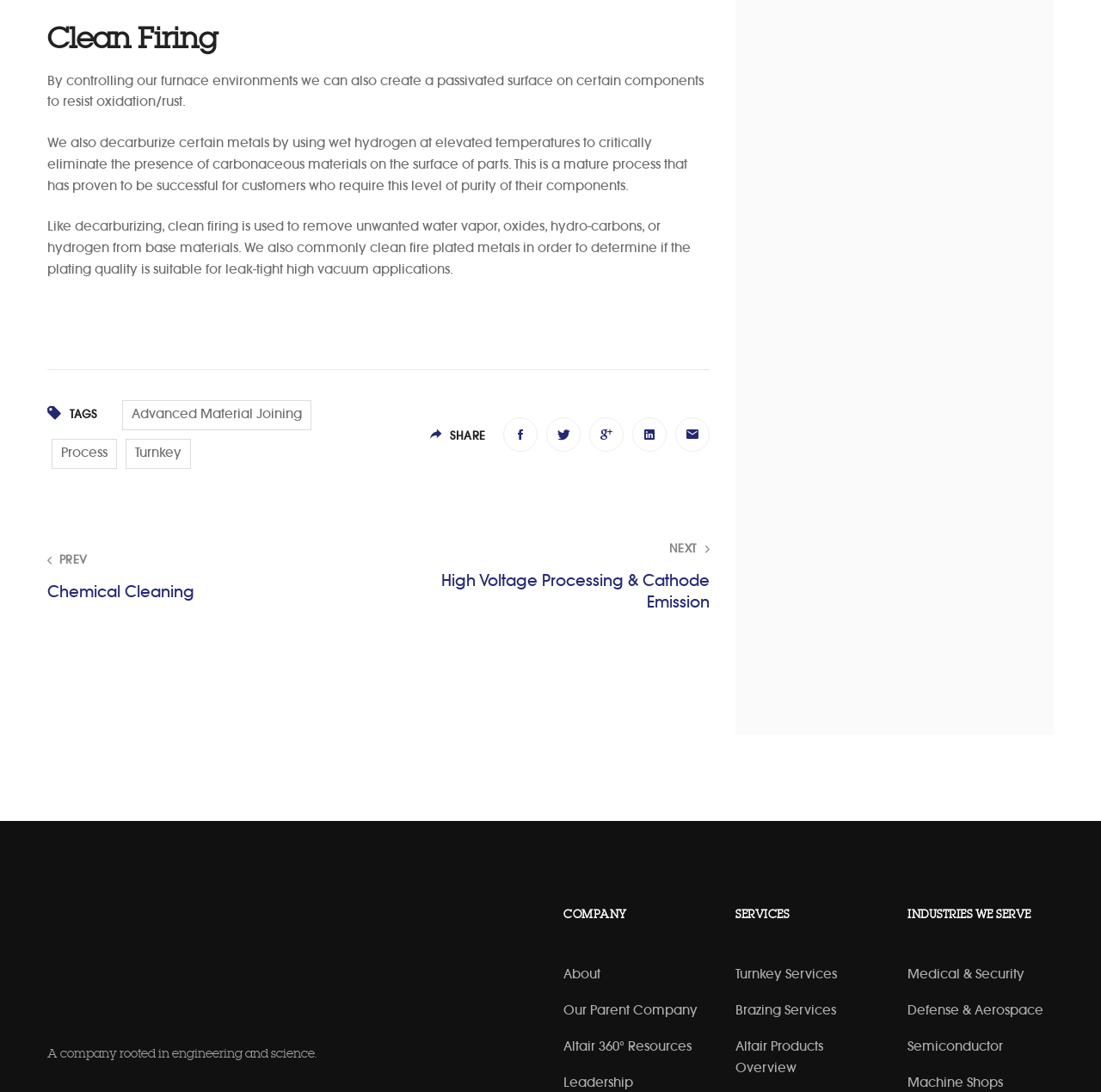Please identify the bounding box coordinates of the area that needs to be clicked to follow this instruction: "Go to 'Process'".

[0.047, 0.402, 0.106, 0.429]